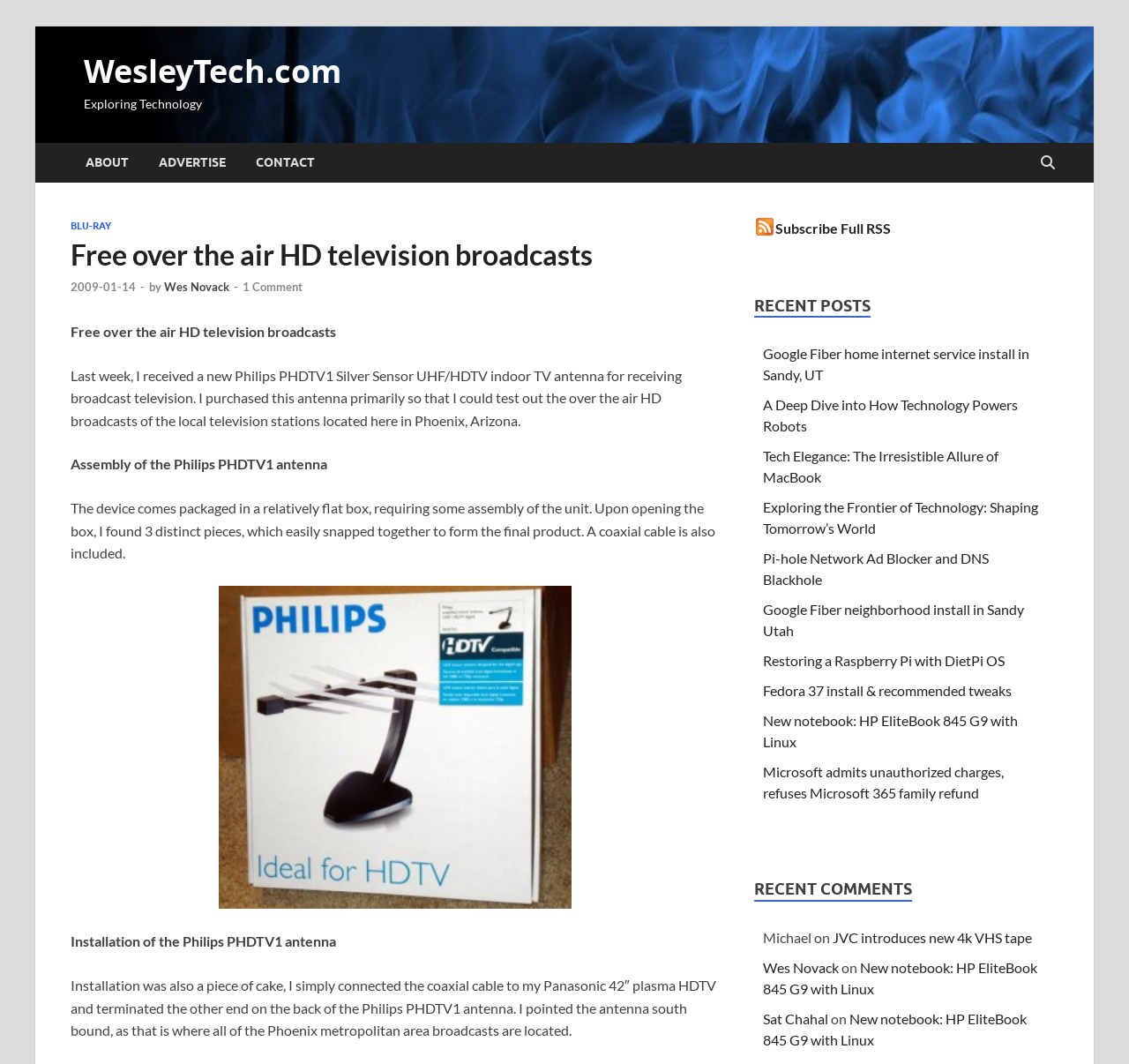Determine the bounding box of the UI element mentioned here: "ABOUT". The coordinates must be in the format [left, top, right, bottom] with values ranging from 0 to 1.

None